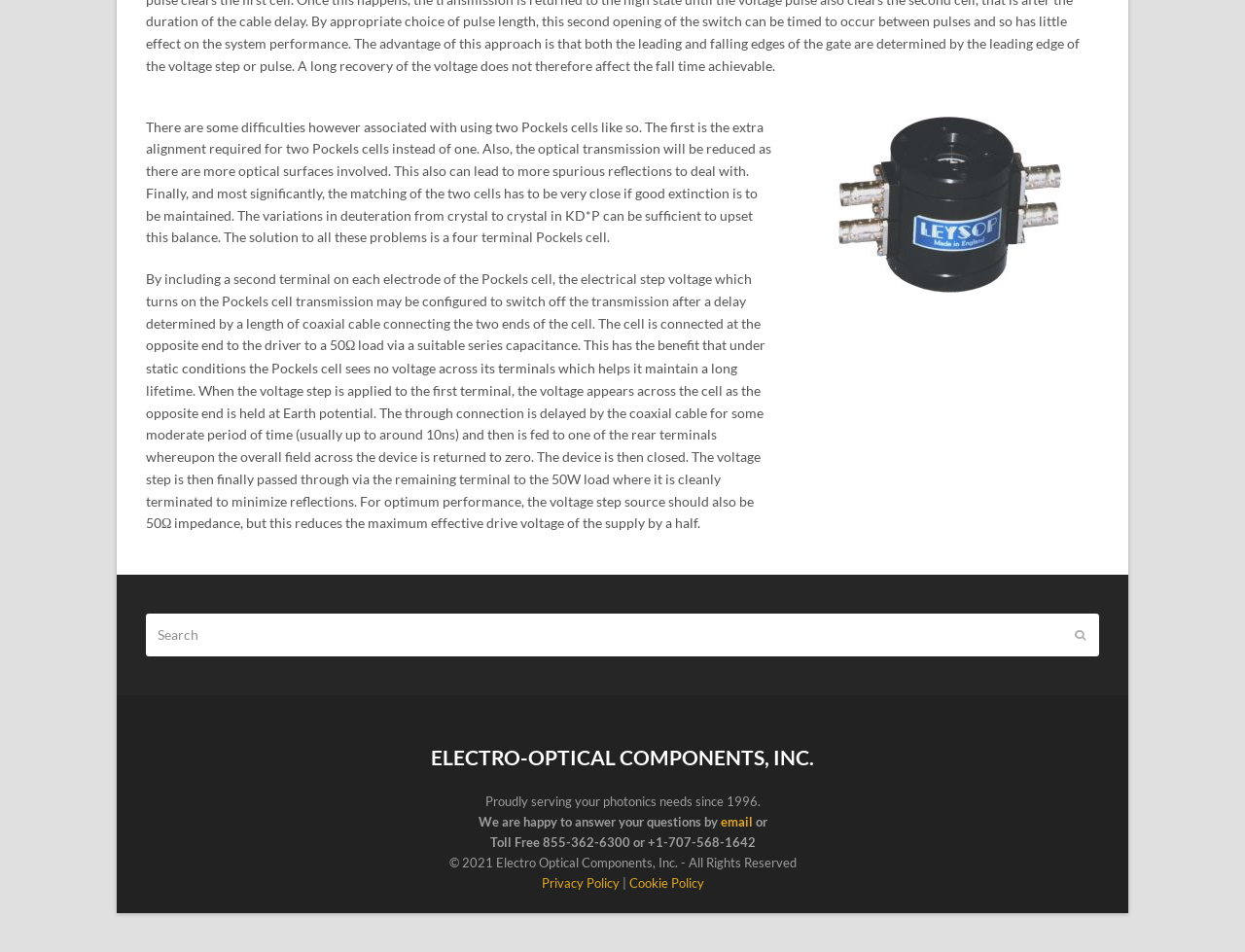Reply to the question with a single word or phrase:
How can you contact the company?

By email or phone